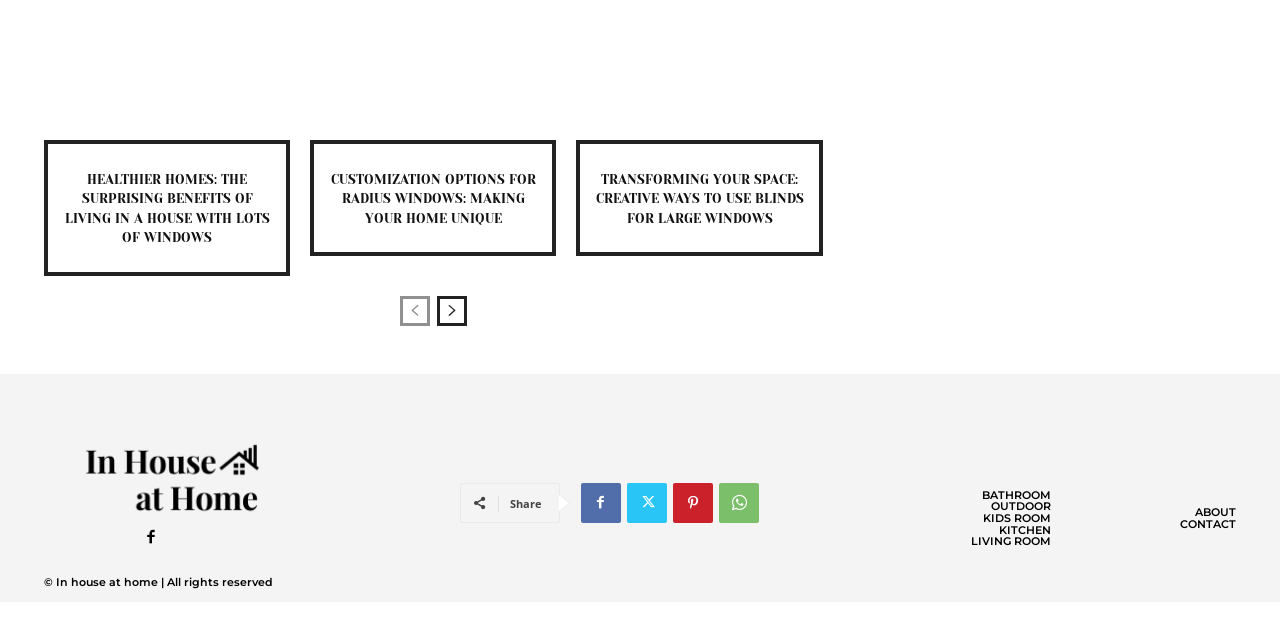What is the text of the copyright notice?
Look at the image and answer the question with a single word or phrase.

© In house at home | All rights reserved